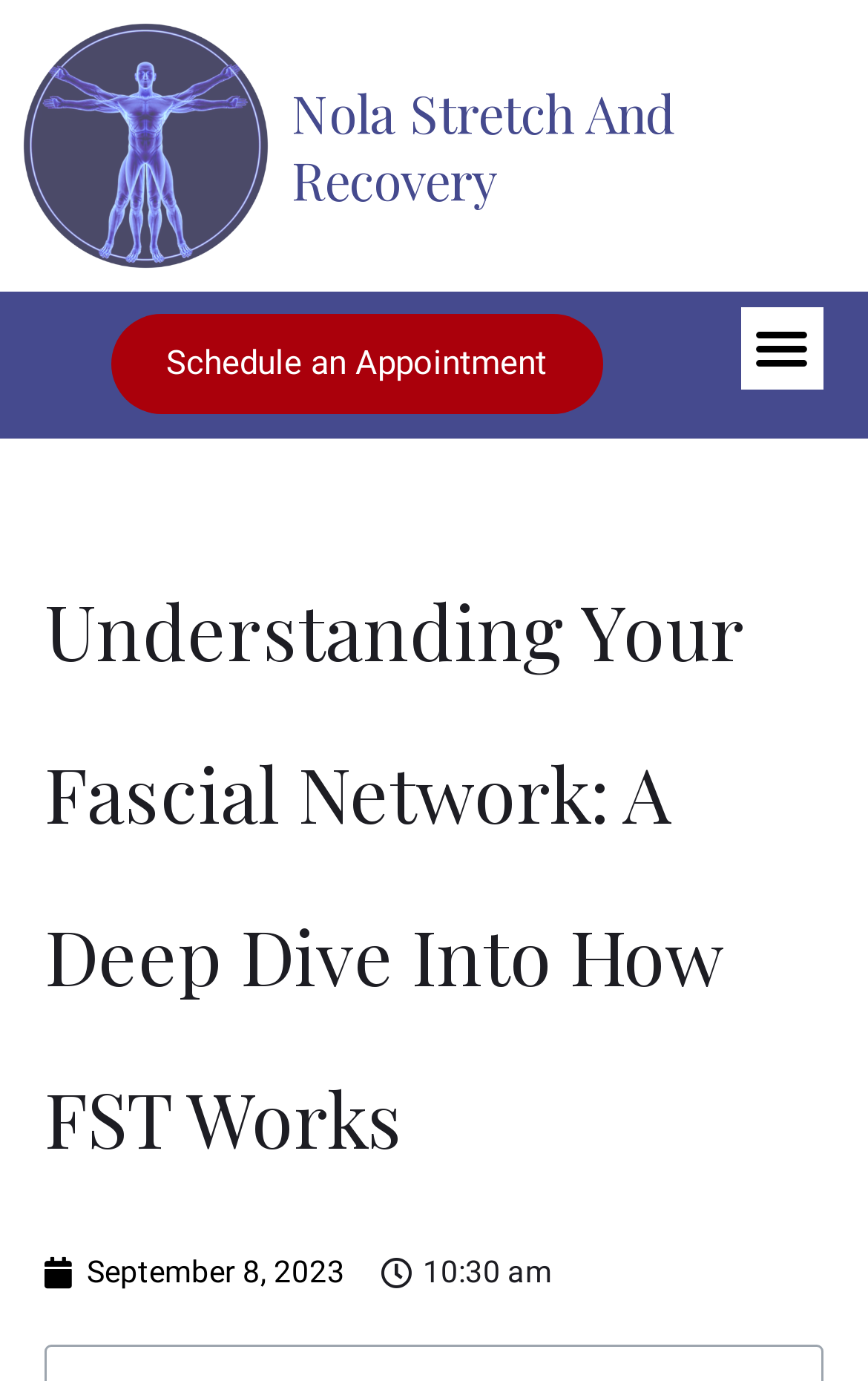Extract the bounding box coordinates for the described element: "Significance of Stable China-Germany Relations". The coordinates should be represented as four float numbers between 0 and 1: [left, top, right, bottom].

None